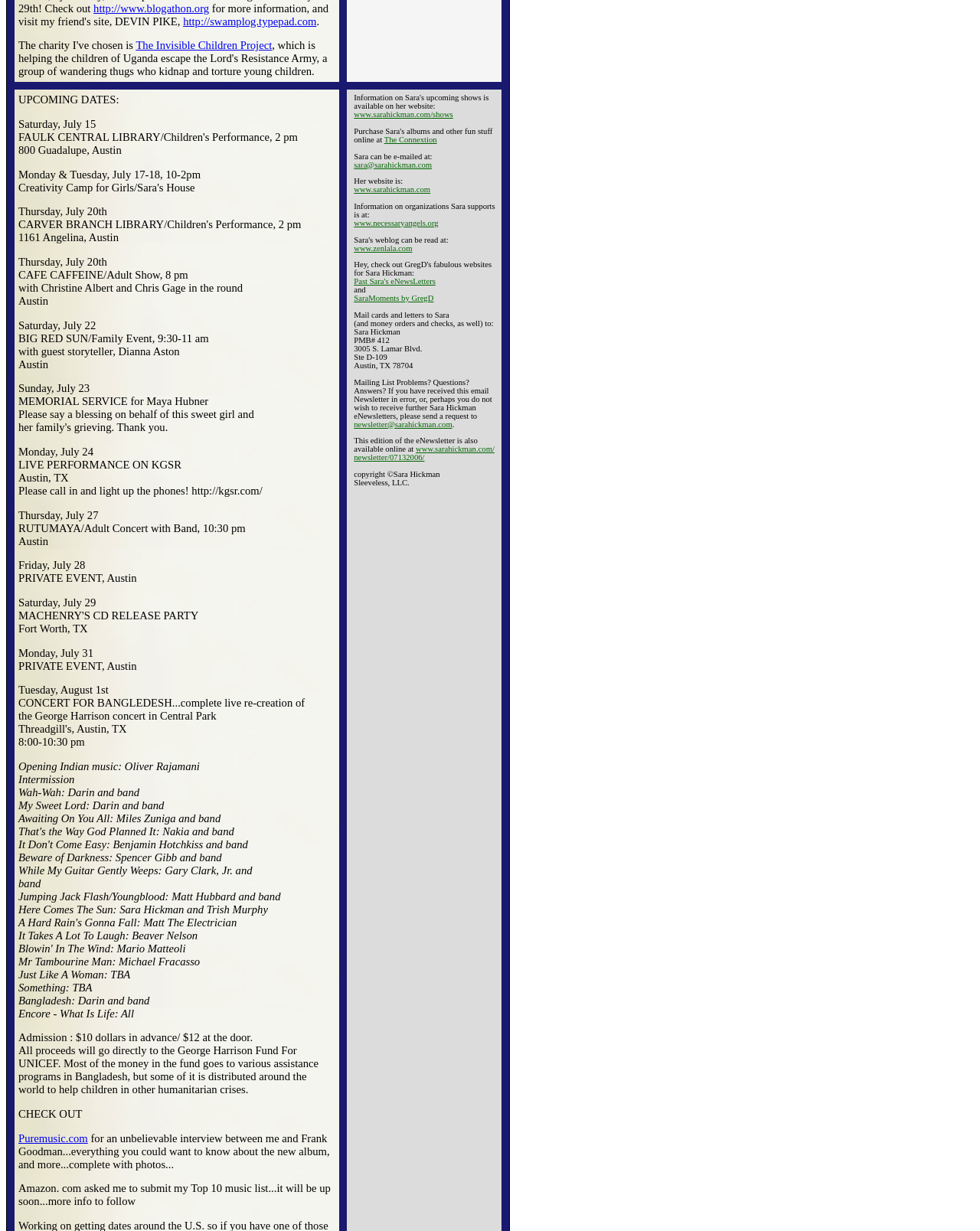Locate the UI element described by Past Sara's eNewsLetters in the provided webpage screenshot. Return the bounding box coordinates in the format (top-left x, top-left y, bottom-right x, bottom-right y), ensuring all values are between 0 and 1.

[0.361, 0.225, 0.444, 0.232]